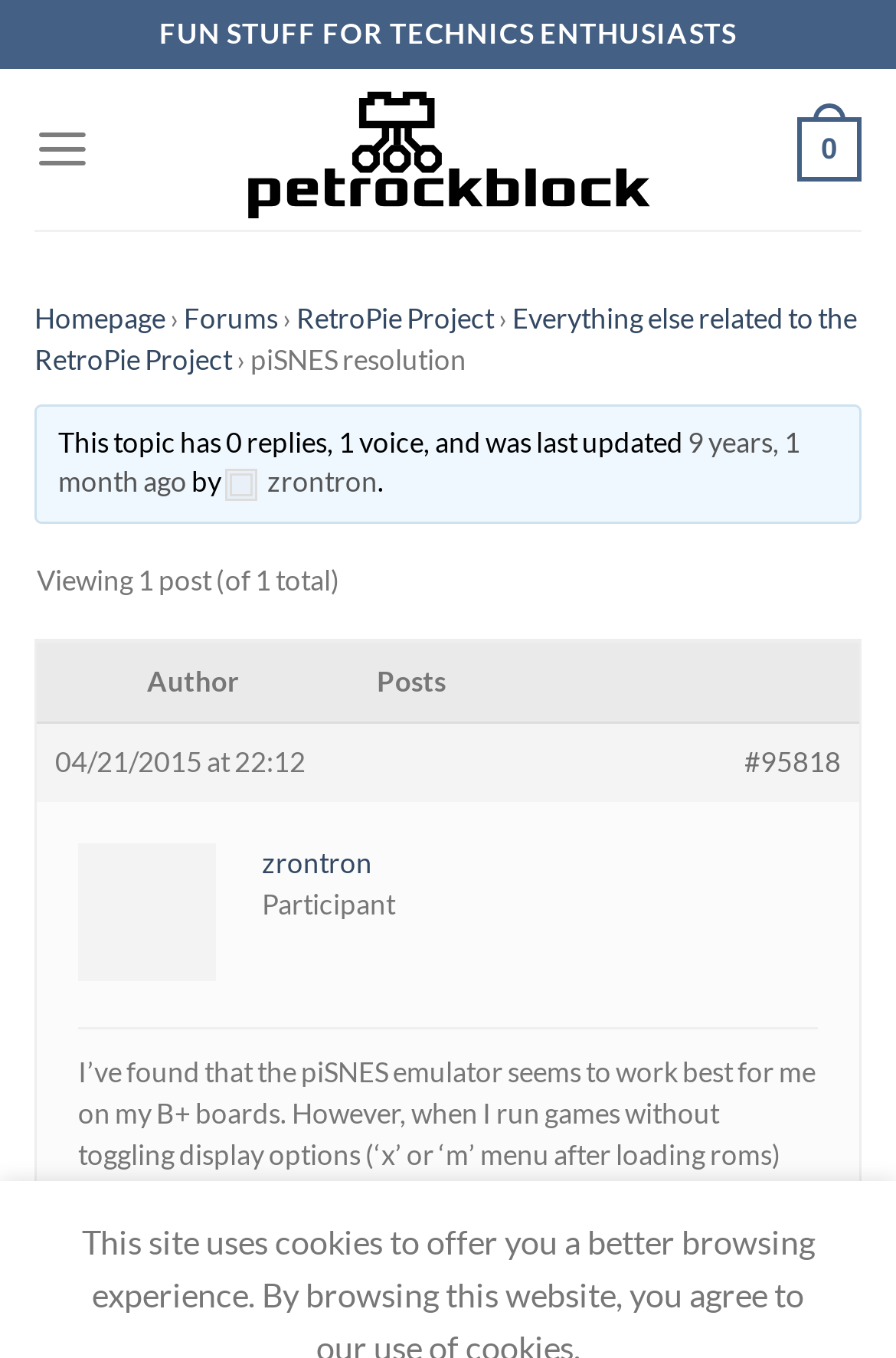Please provide the bounding box coordinates for the element that needs to be clicked to perform the instruction: "View the 'RetroPie Project' page". The coordinates must consist of four float numbers between 0 and 1, formatted as [left, top, right, bottom].

[0.331, 0.222, 0.551, 0.247]